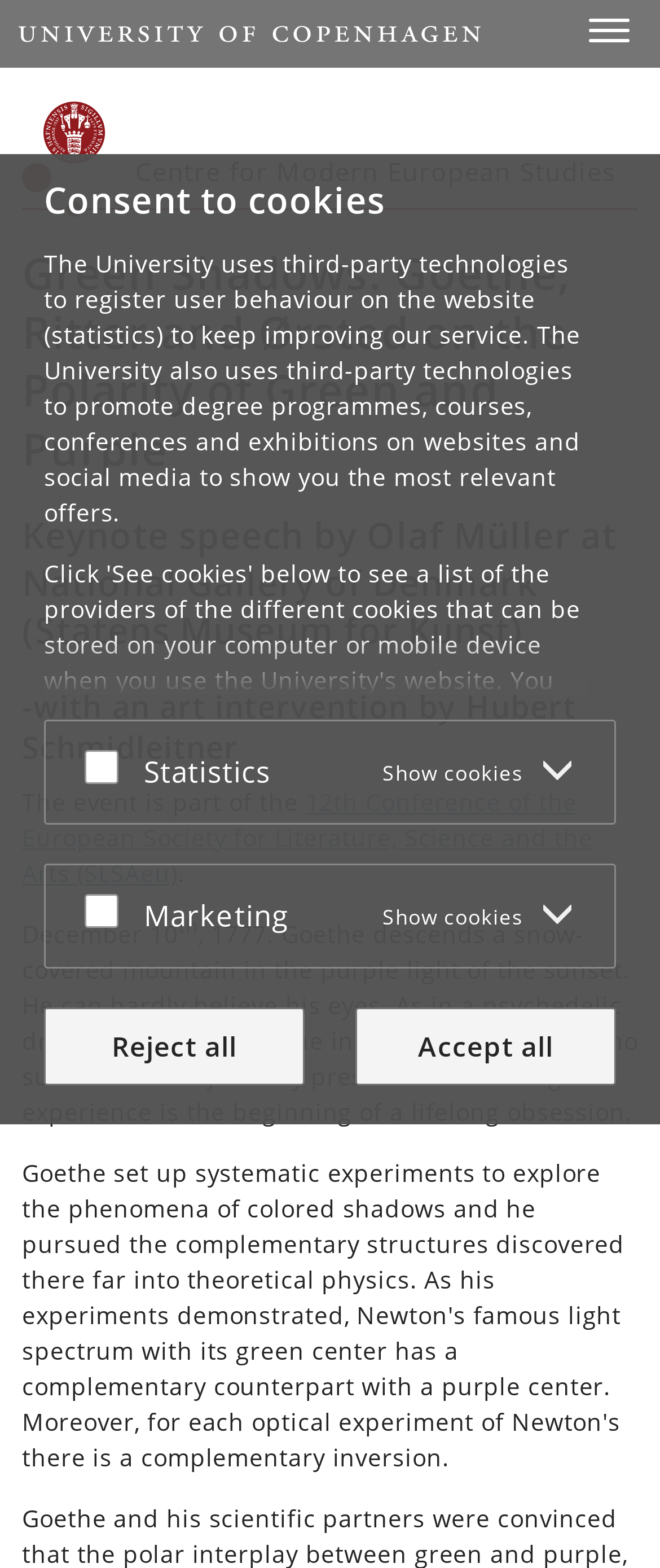Who is the author of the keynote speech?
Using the information from the image, give a concise answer in one word or a short phrase.

Olaf Müller